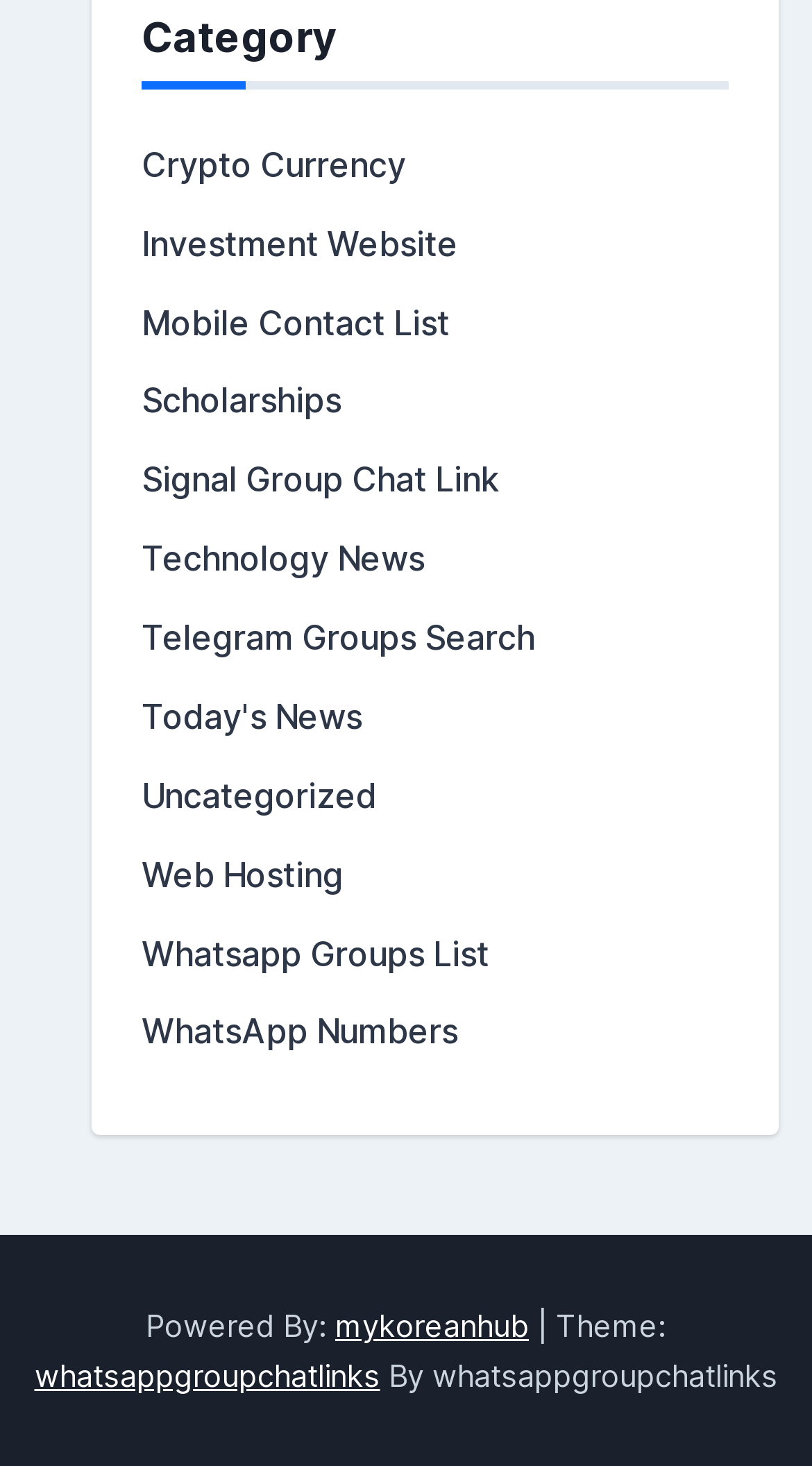Pinpoint the bounding box coordinates of the area that should be clicked to complete the following instruction: "Visit Investment Website". The coordinates must be given as four float numbers between 0 and 1, i.e., [left, top, right, bottom].

[0.174, 0.152, 0.564, 0.18]